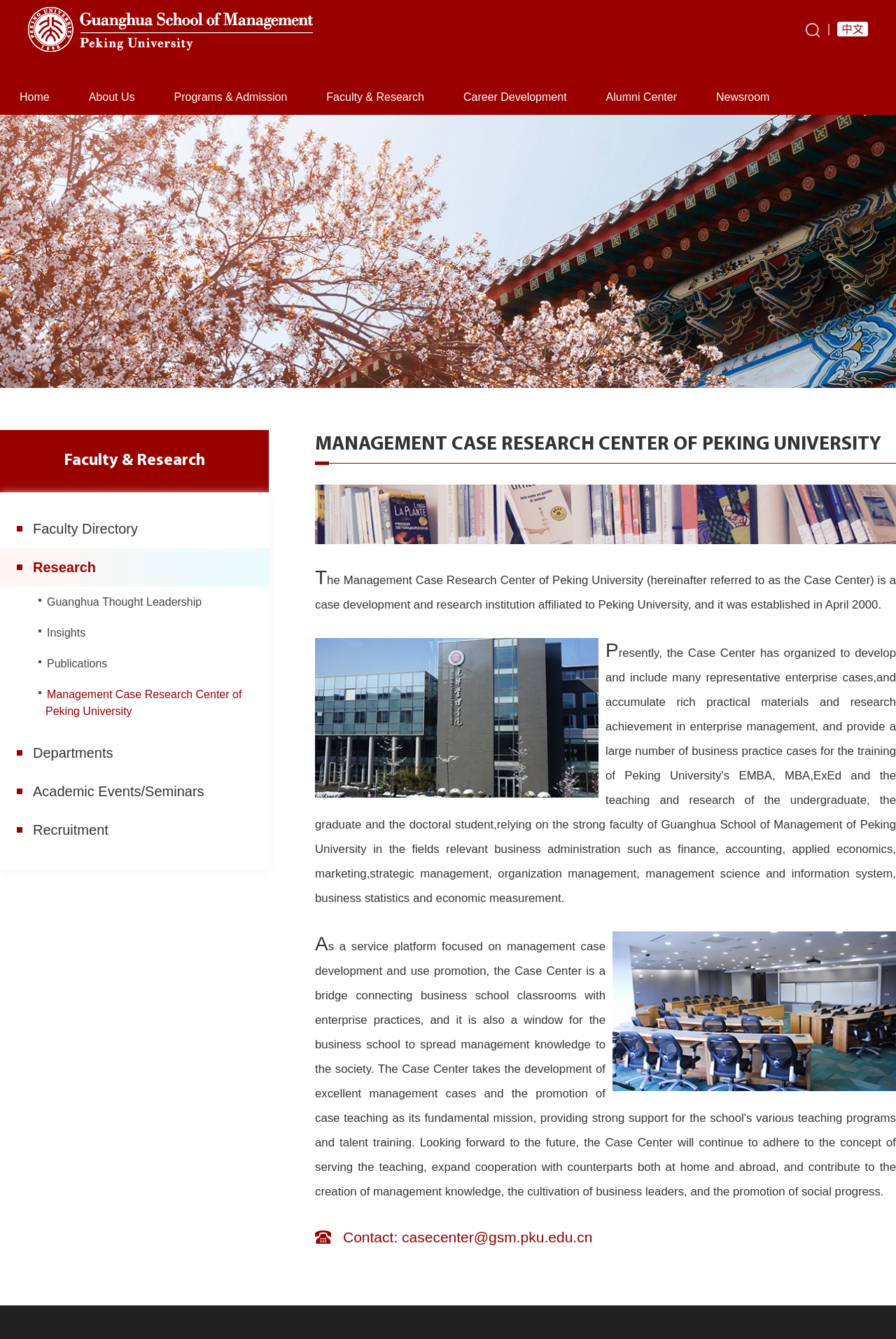Please give the bounding box coordinates of the area that should be clicked to fulfill the following instruction: "contact us". The coordinates should be in the format of four float numbers from 0 to 1, i.e., [left, top, right, bottom].

[0.383, 0.918, 0.439, 0.93]